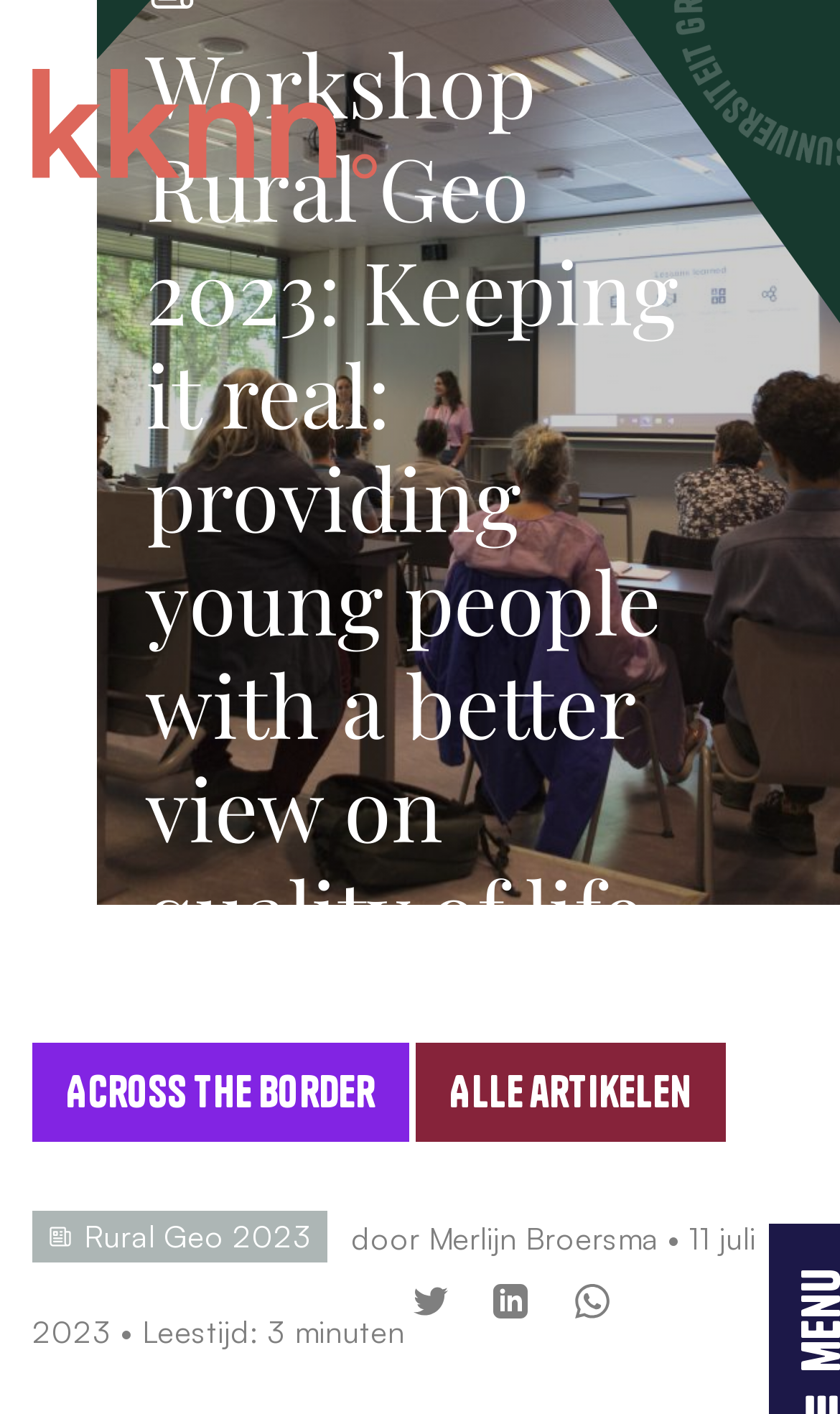Identify the coordinates of the bounding box for the element described below: "Merlijn Broersma". Return the coordinates as four float numbers between 0 and 1: [left, top, right, bottom].

[0.51, 0.862, 0.795, 0.888]